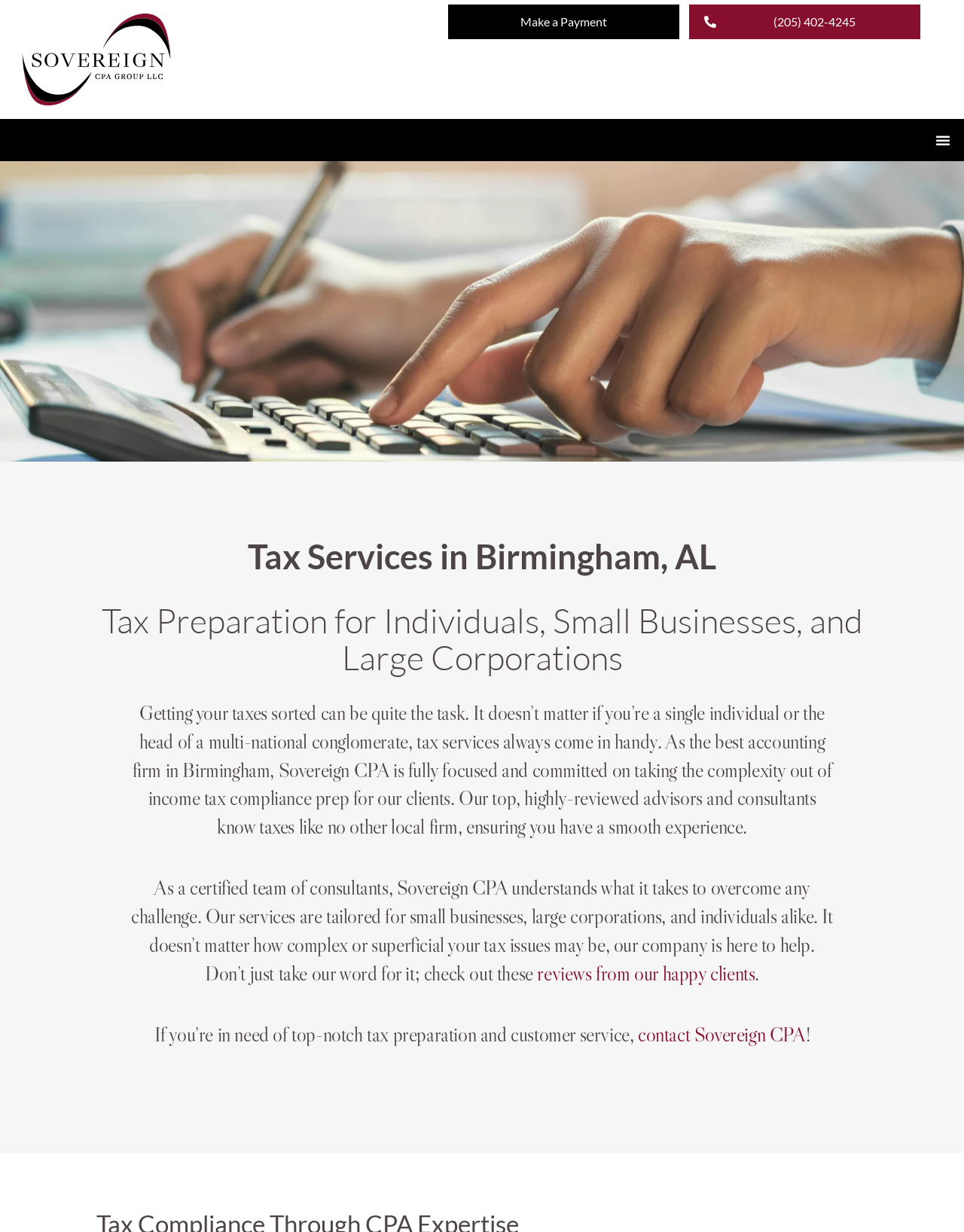How can I get in touch with the CPA firm?
Can you offer a detailed and complete answer to this question?

To get in touch with the CPA firm, I can contact Sovereign CPA, as indicated by the link 'contact Sovereign CPA' at the bottom of the webpage, which suggests that it will provide a way to reach out to the firm.